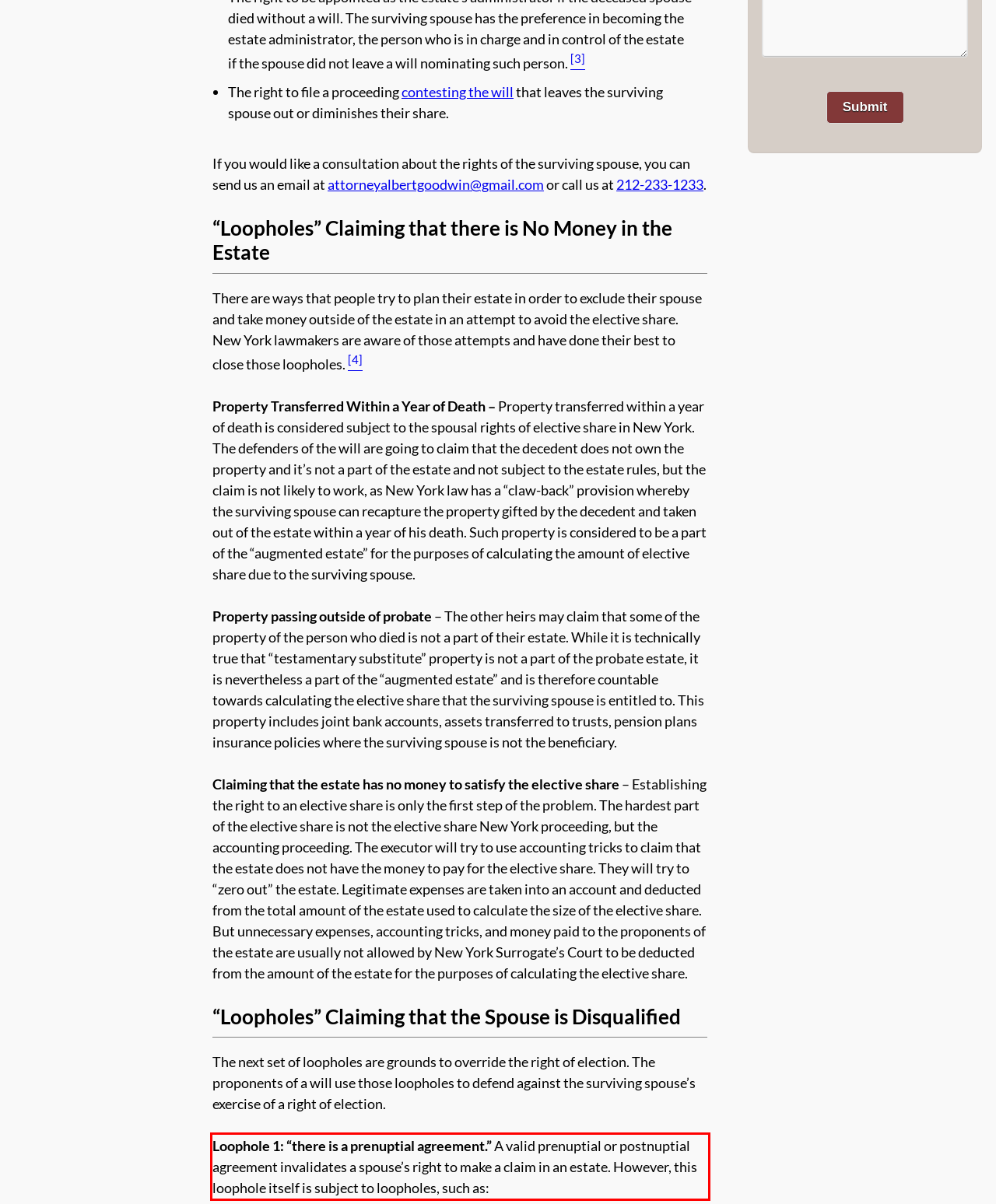Look at the provided screenshot of the webpage and perform OCR on the text within the red bounding box.

Loophole 1: “there is a prenuptial agreement.” A valid prenuptial or postnuptial agreement invalidates a spouse’s right to make a claim in an estate. However, this loophole itself is subject to loopholes, such as: